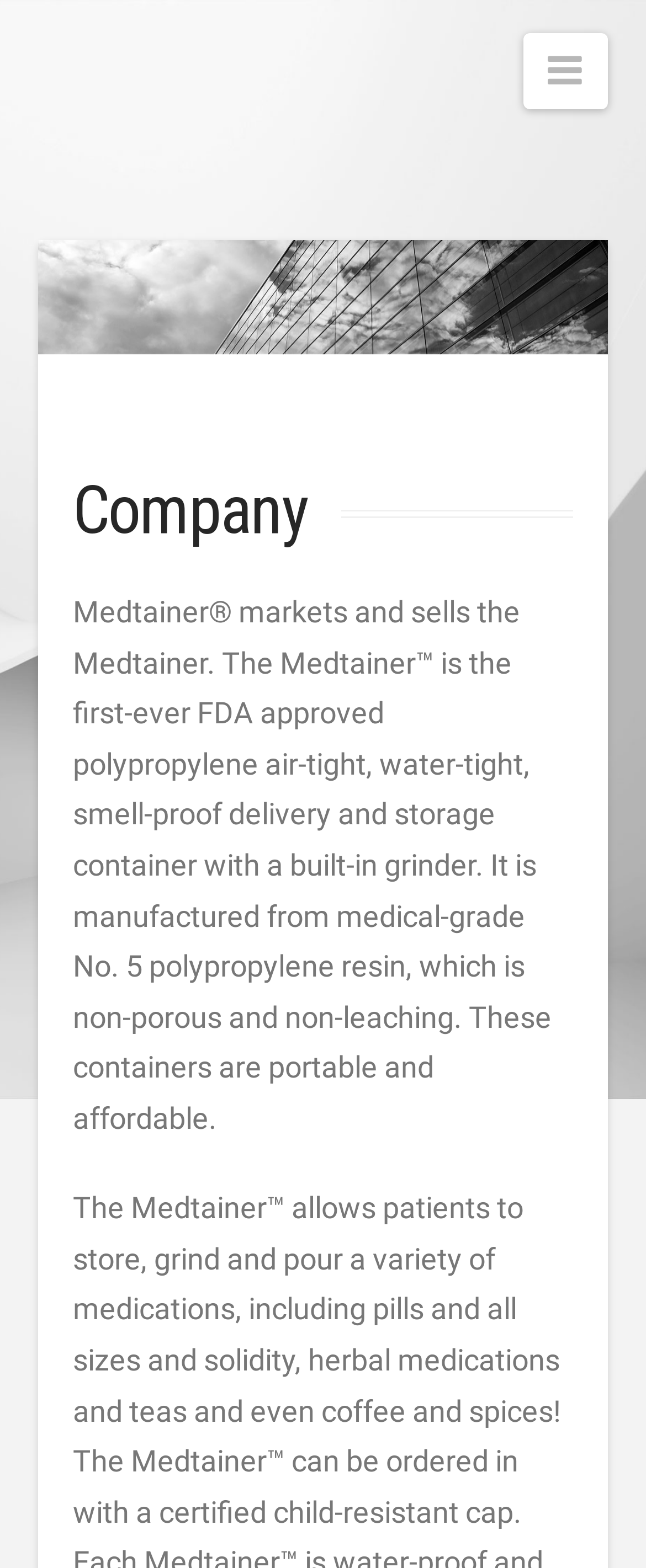Respond to the following question with a brief word or phrase:
Is the Medtainer portable?

Yes